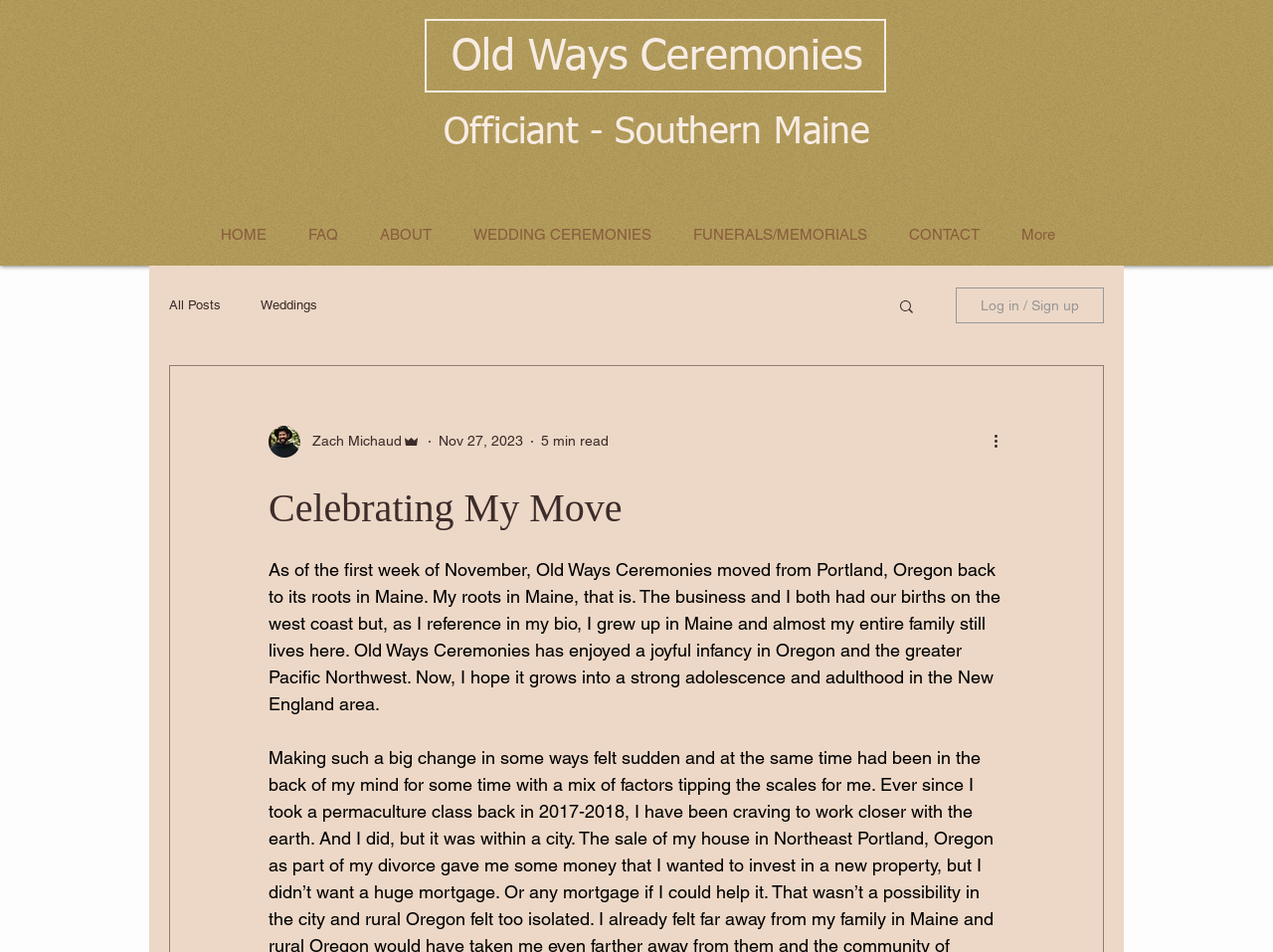How many navigation links are there?
Observe the image and answer the question with a one-word or short phrase response.

6